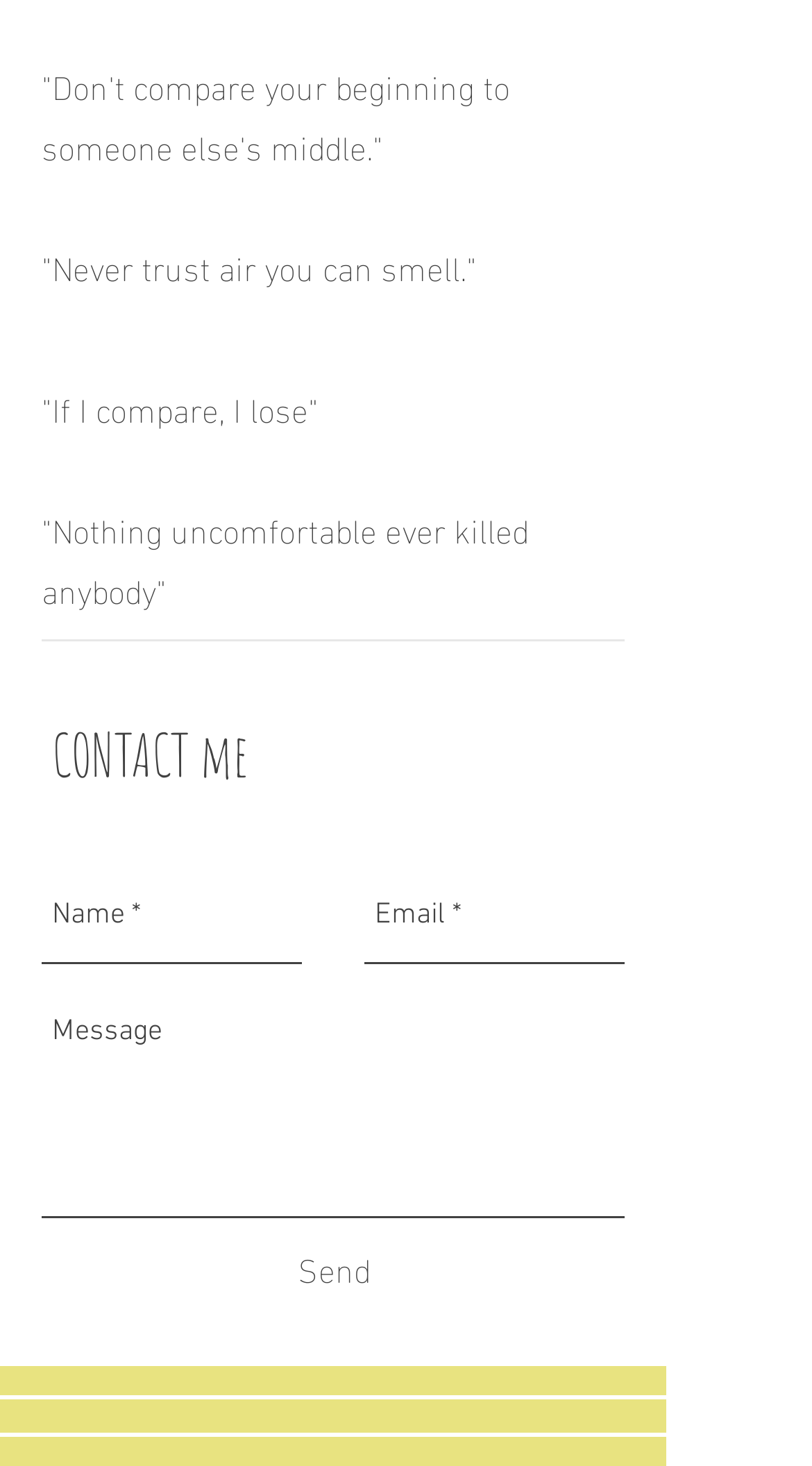Provide your answer in one word or a succinct phrase for the question: 
What is the tone of the webpage?

Inspirational